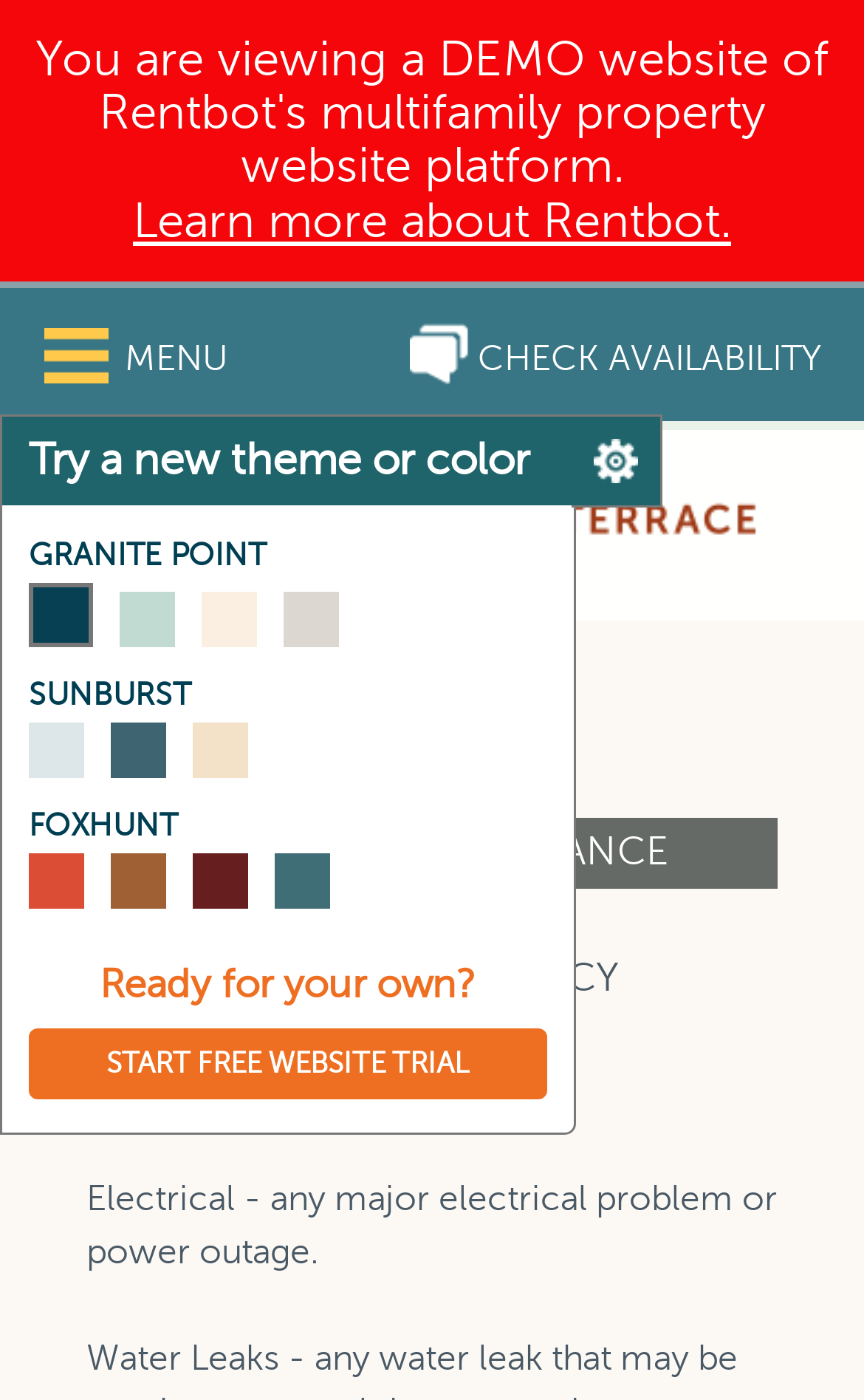Based on the visual content of the image, answer the question thoroughly: What is the phone number for maintenance emergency?

The phone number for maintenance emergency can be found in the static text element at the bottom of the webpage, which is part of the 'MAINTENANCE EMERGENCY' section.